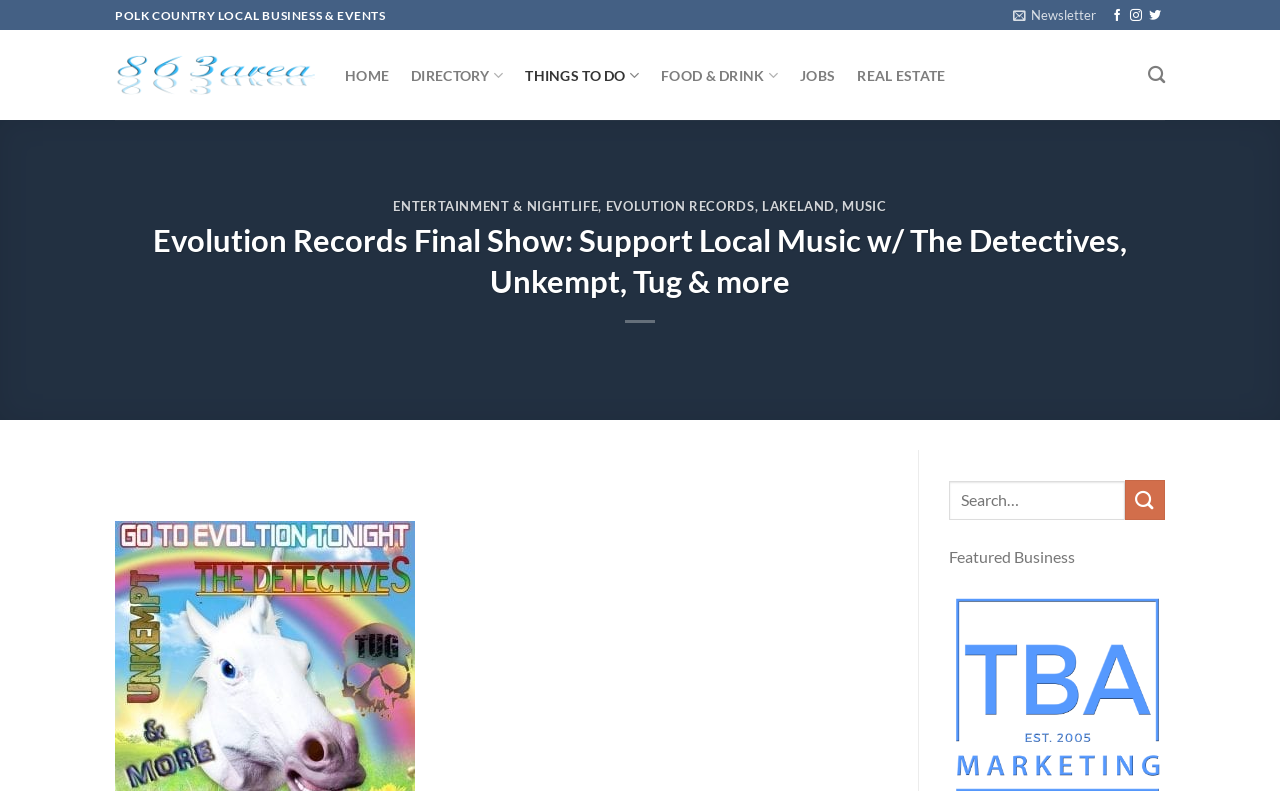Based on the image, please elaborate on the answer to the following question:
How many main categories are there?

The webpage has seven main categories: 'HOME', 'DIRECTORY', 'THINGS TO DO', 'FOOD & DRINK', 'JOBS', 'REAL ESTATE', and 'Search'.